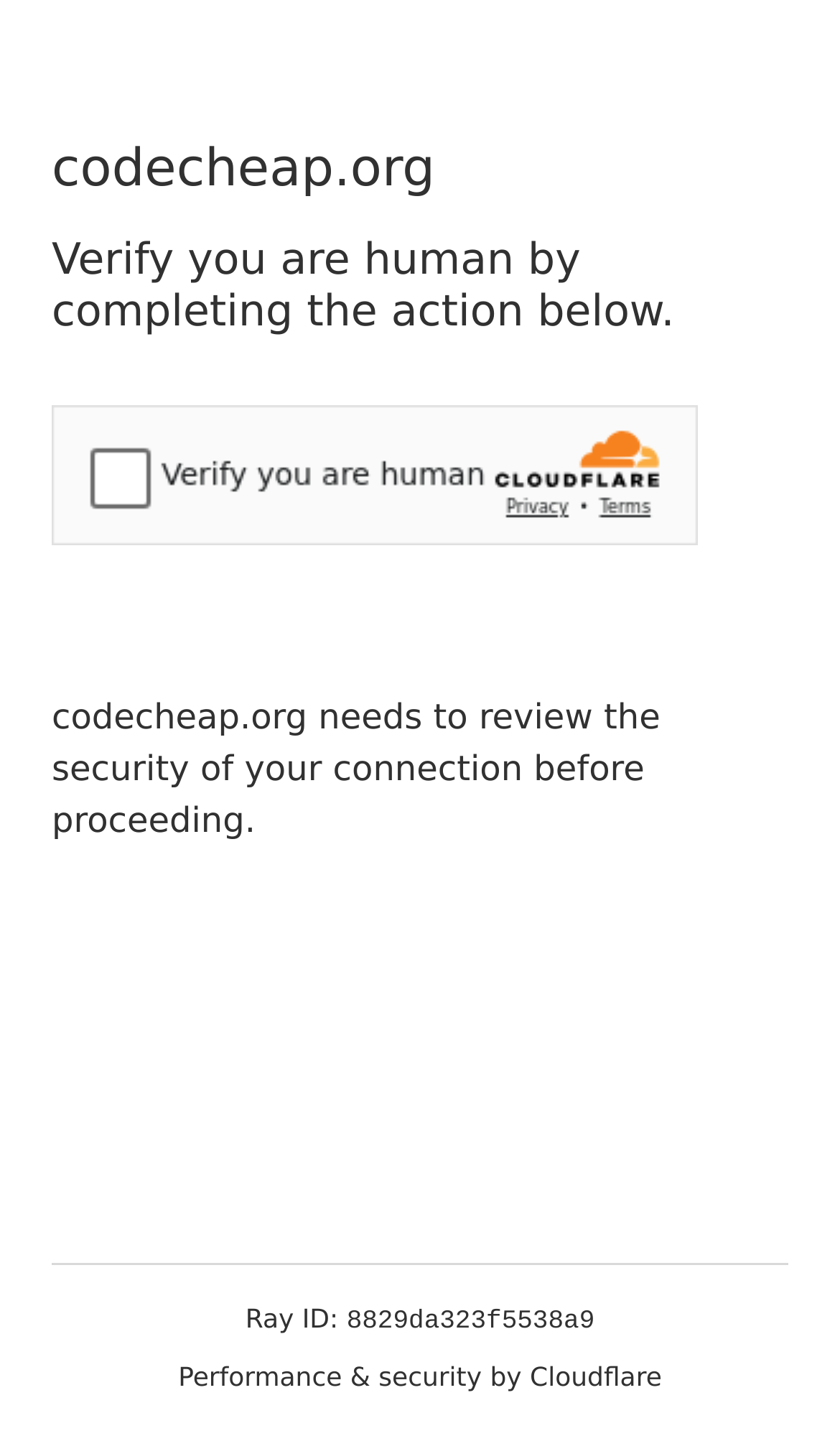What is the name of the website?
Answer the question with as much detail as you can, using the image as a reference.

The name of the website can be found in the heading element at the top of the page, which reads 'codecheap.org'.